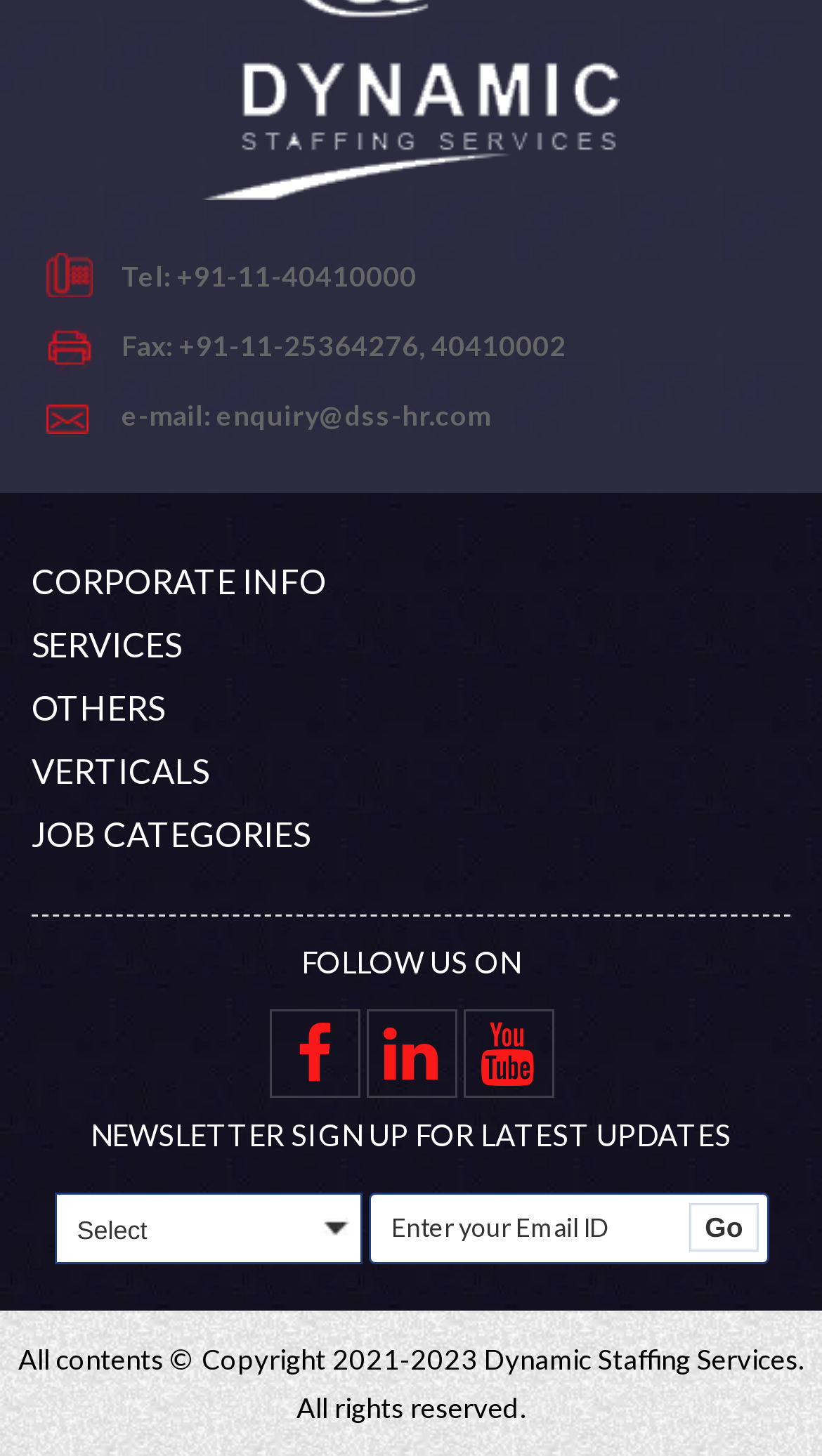Please identify the bounding box coordinates of the element I should click to complete this instruction: 'Click on the 'Contact' link'. The coordinates should be given as four float numbers between 0 and 1, like this: [left, top, right, bottom].

[0.038, 0.511, 0.159, 0.534]